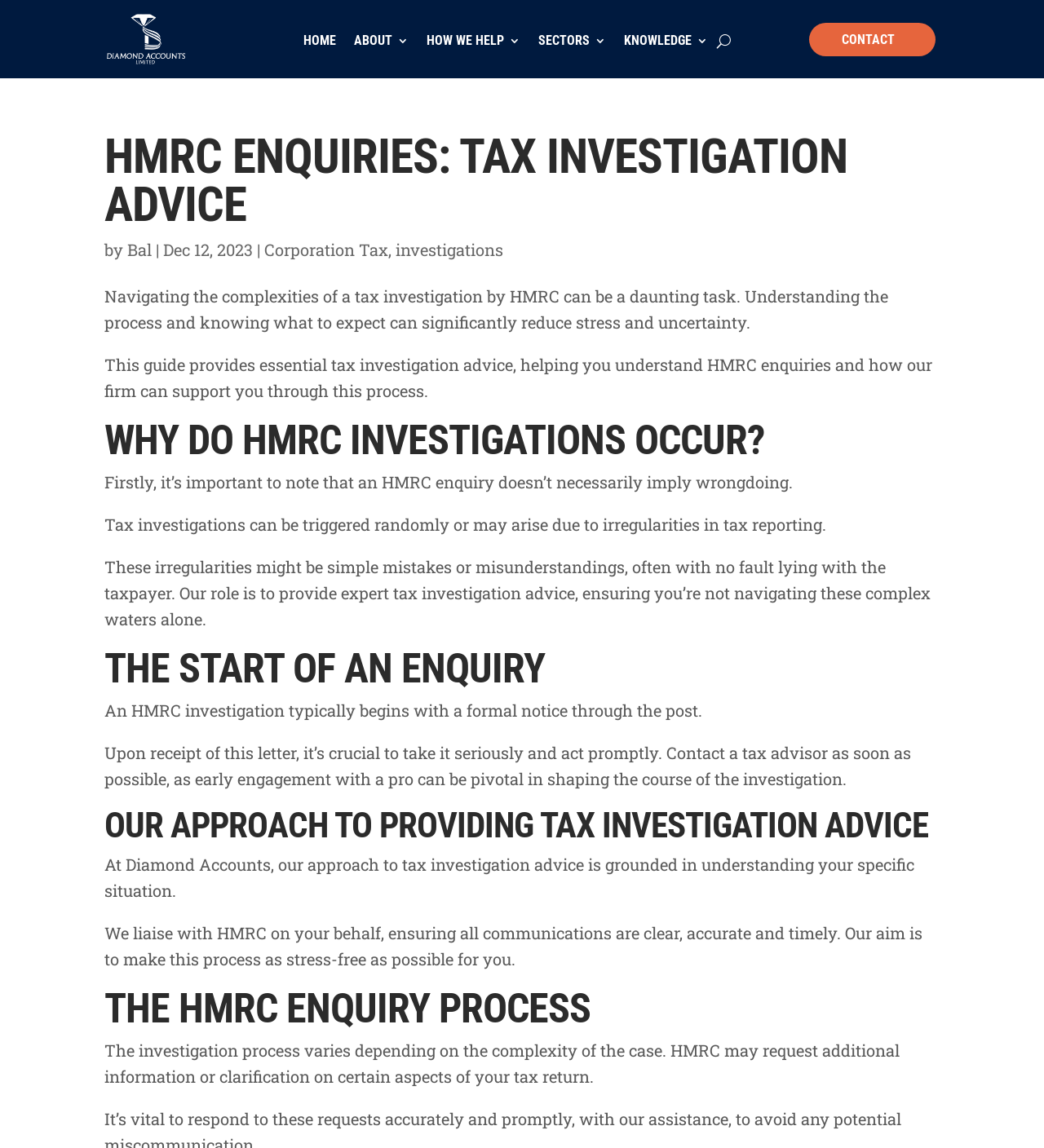Please locate the bounding box coordinates of the element that should be clicked to achieve the given instruction: "Click HOME".

[0.291, 0.031, 0.322, 0.046]